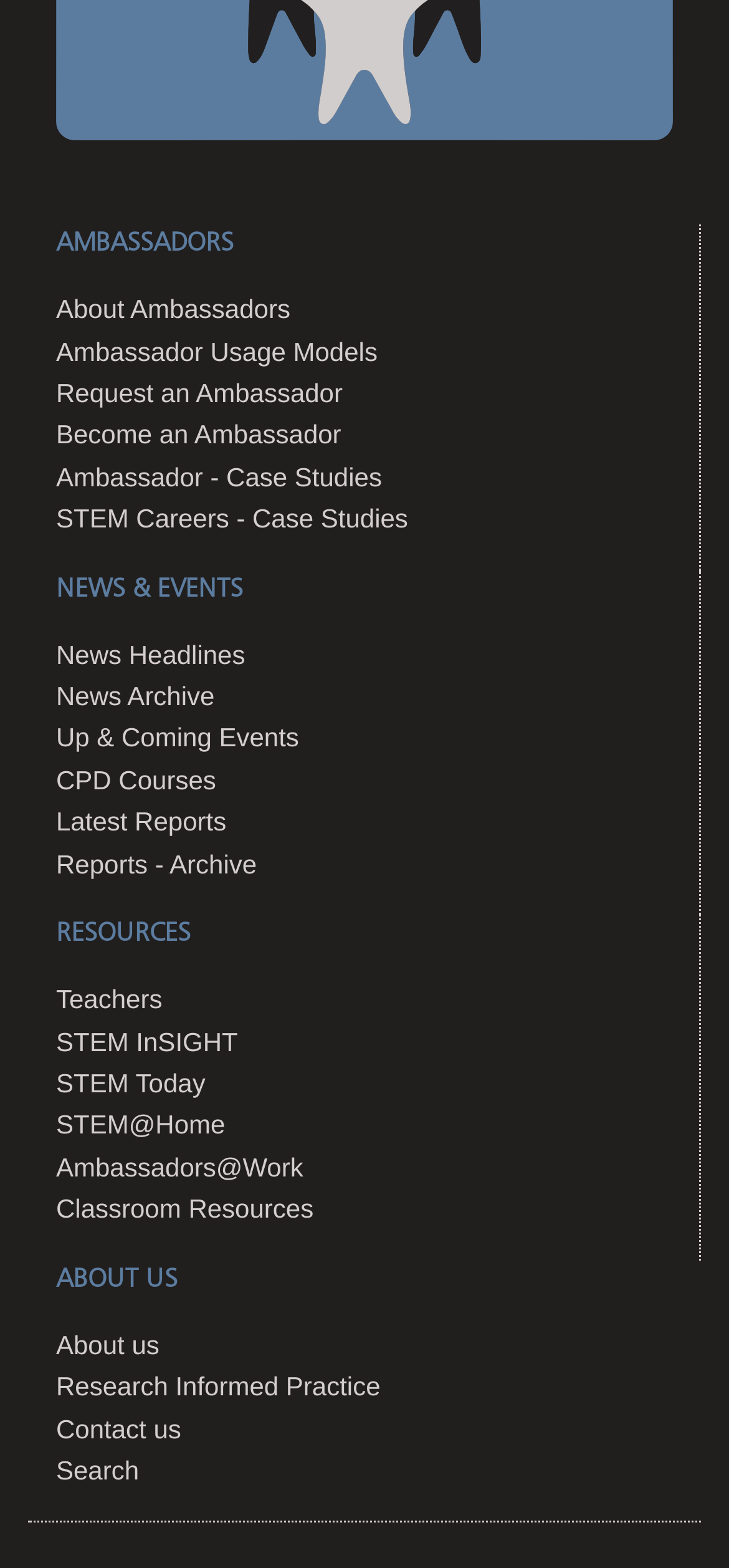Use a single word or phrase to respond to the question:
What is the first category listed on the webpage?

AMBASSADORS